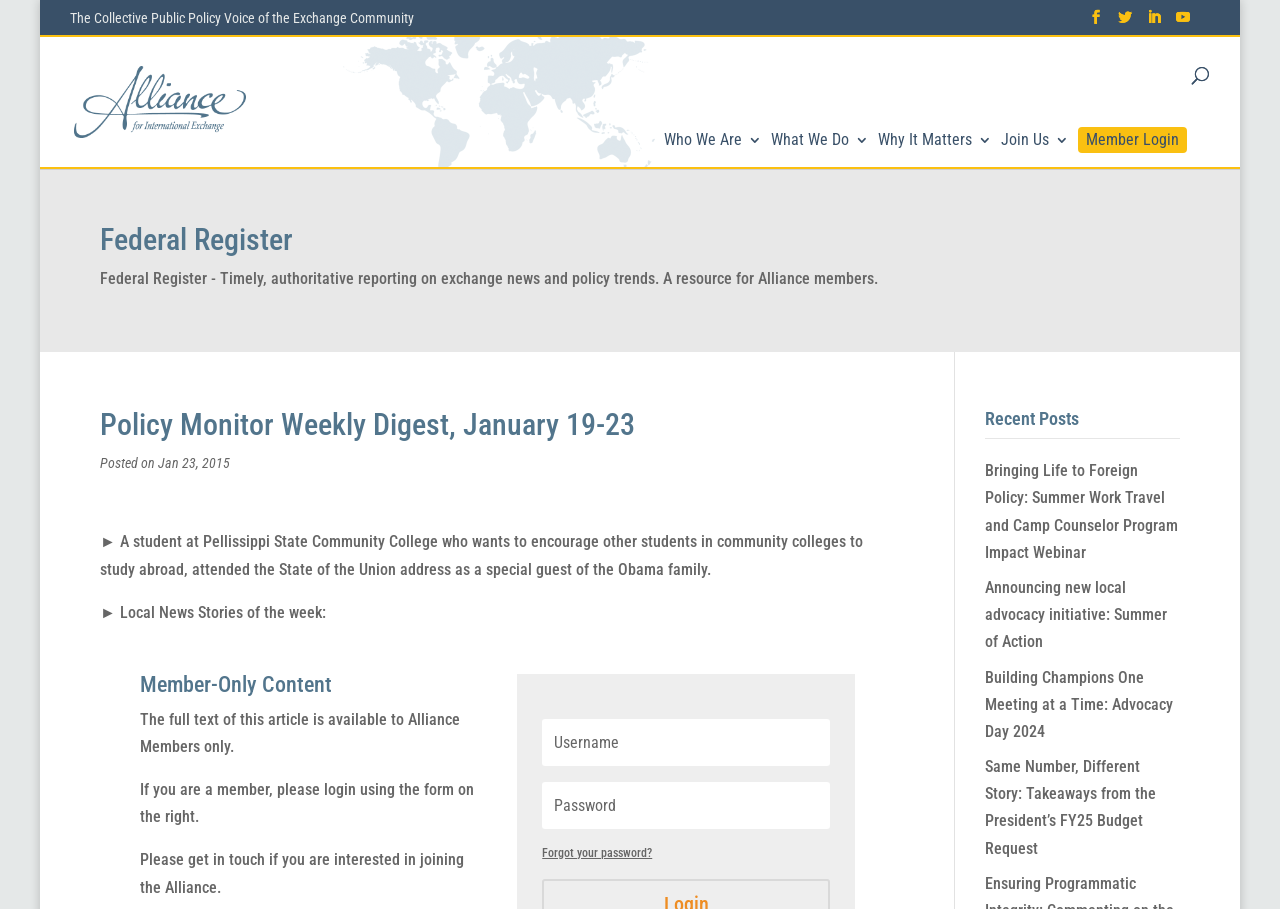Locate the bounding box coordinates of the item that should be clicked to fulfill the instruction: "Visit Alliance for International Exchange homepage".

[0.058, 0.1, 0.248, 0.121]